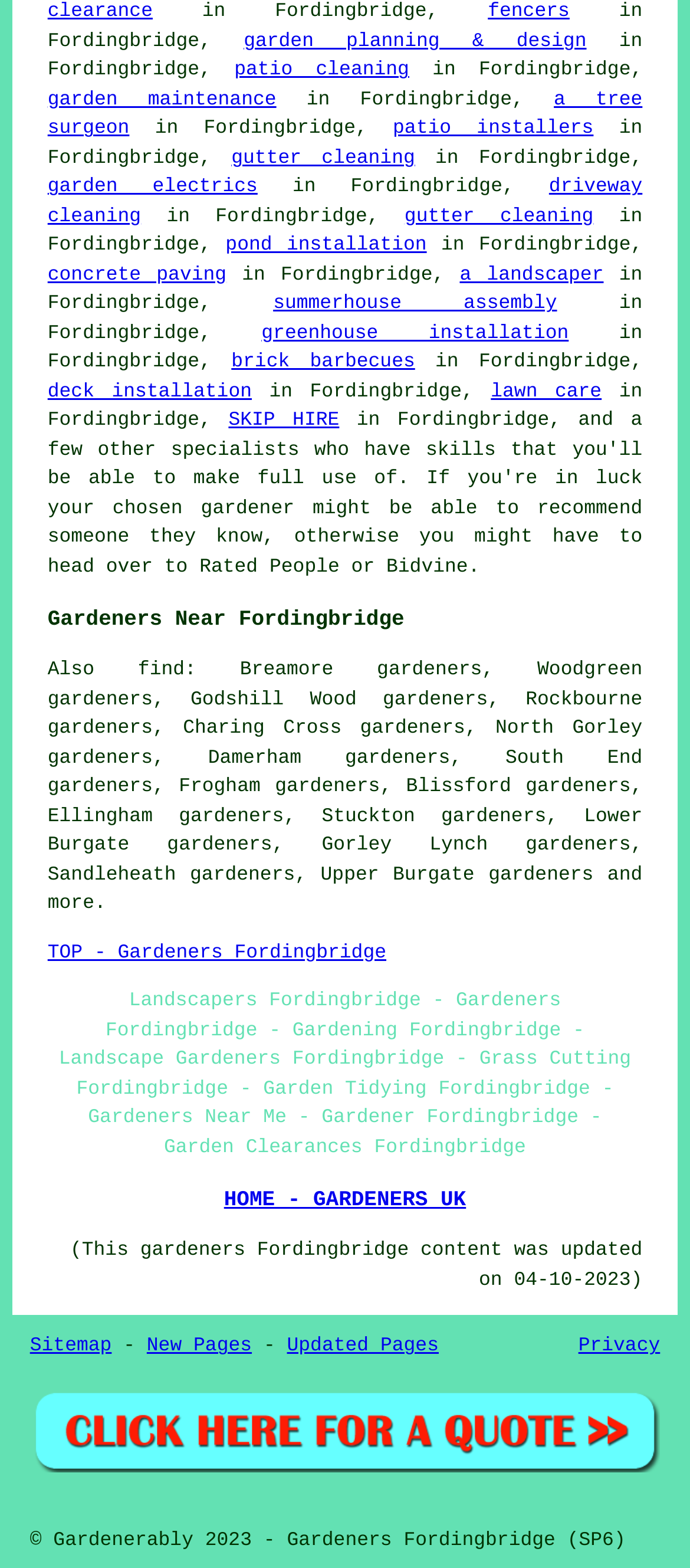Predict the bounding box of the UI element based on this description: "HOME - GARDENERS UK".

[0.325, 0.758, 0.675, 0.773]